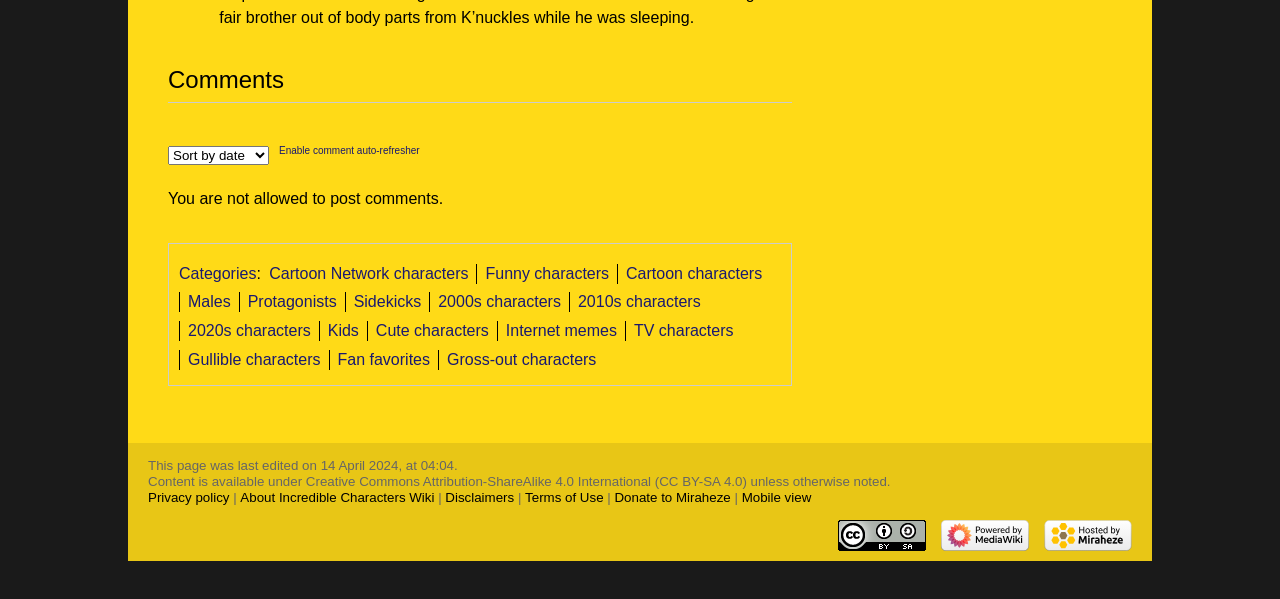Answer with a single word or phrase: 
Who hosts this webpage?

Miraheze